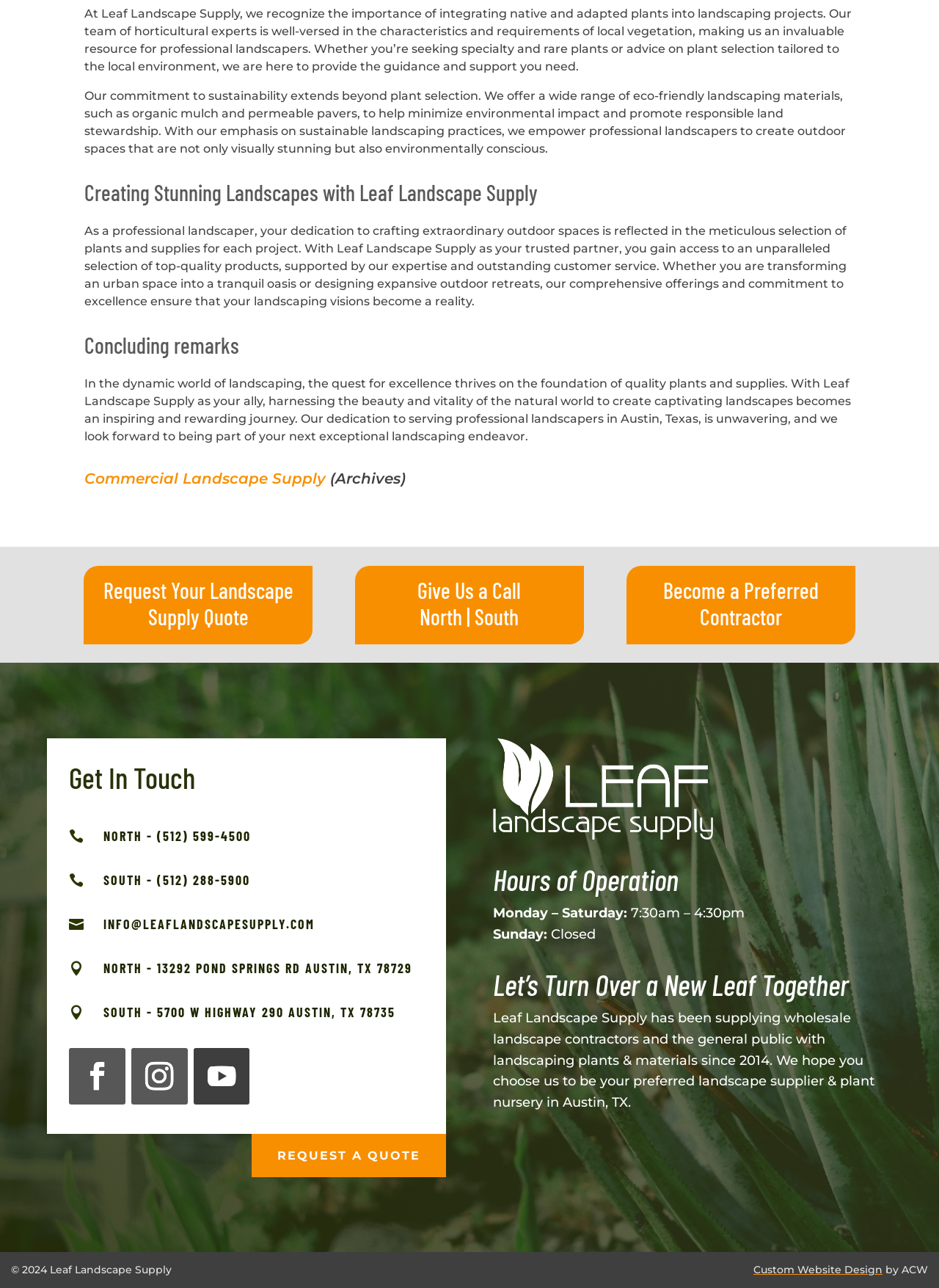What is the phone number of Leaf Landscape Supply's North location?
Can you offer a detailed and complete answer to this question?

The webpage provides the phone number of Leaf Landscape Supply's North location, which is (512) 599-4500. This information is provided in the 'Get In Touch' section of the webpage.